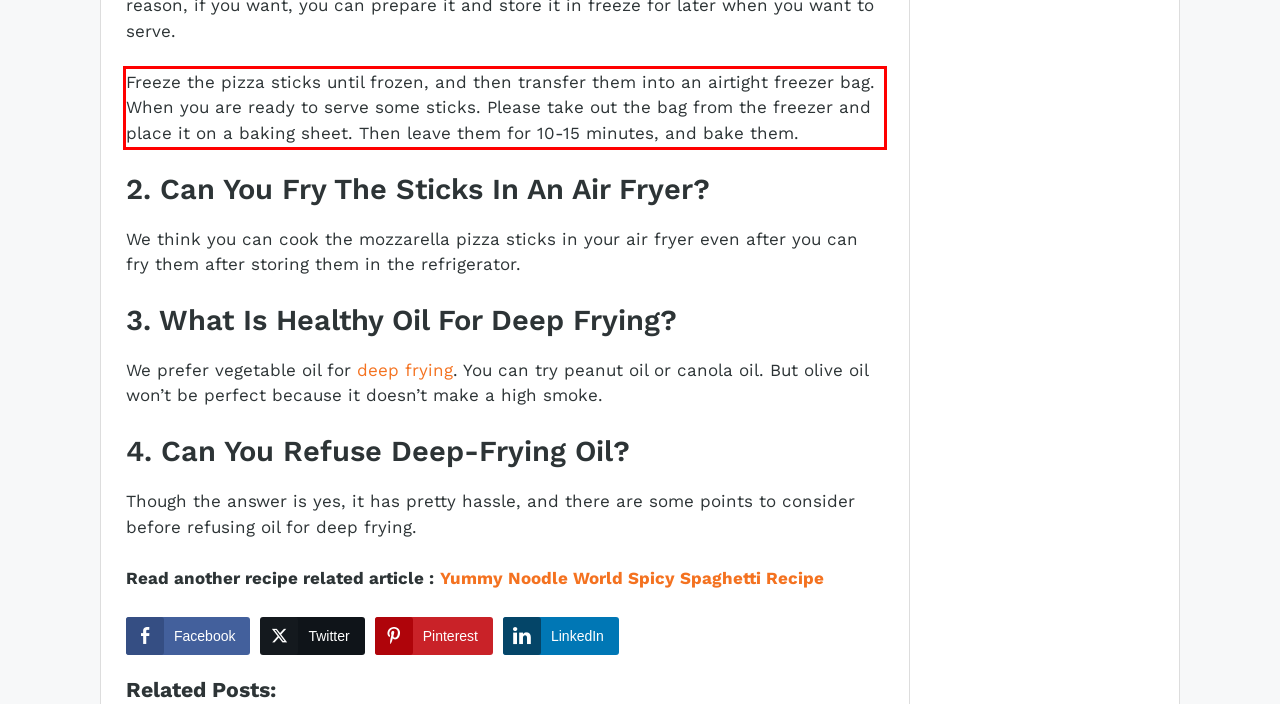By examining the provided screenshot of a webpage, recognize the text within the red bounding box and generate its text content.

Freeze the pizza sticks until frozen, and then transfer them into an airtight freezer bag. When you are ready to serve some sticks. Please take out the bag from the freezer and place it on a baking sheet. Then leave them for 10-15 minutes, and bake them.